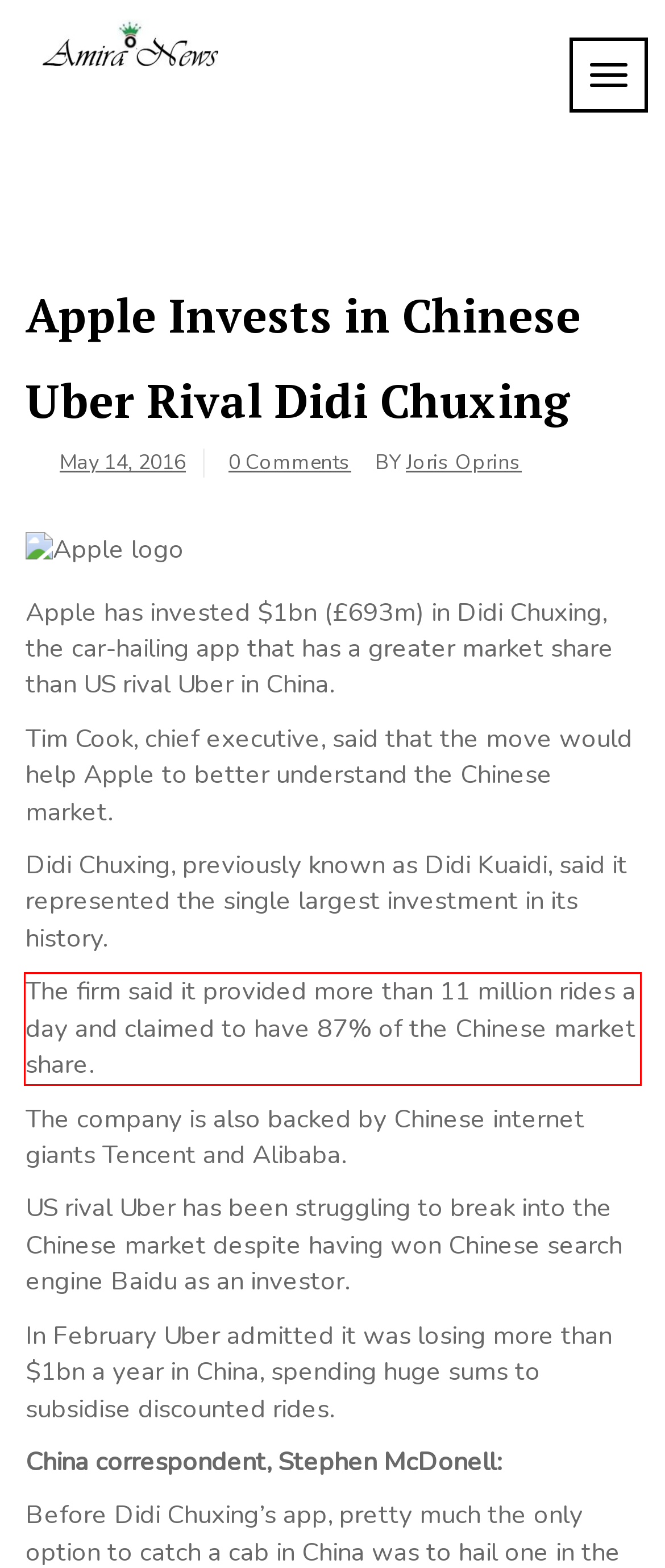Please extract the text content from the UI element enclosed by the red rectangle in the screenshot.

The firm said it provided more than 11 million rides a day and claimed to have 87% of the Chinese market share.